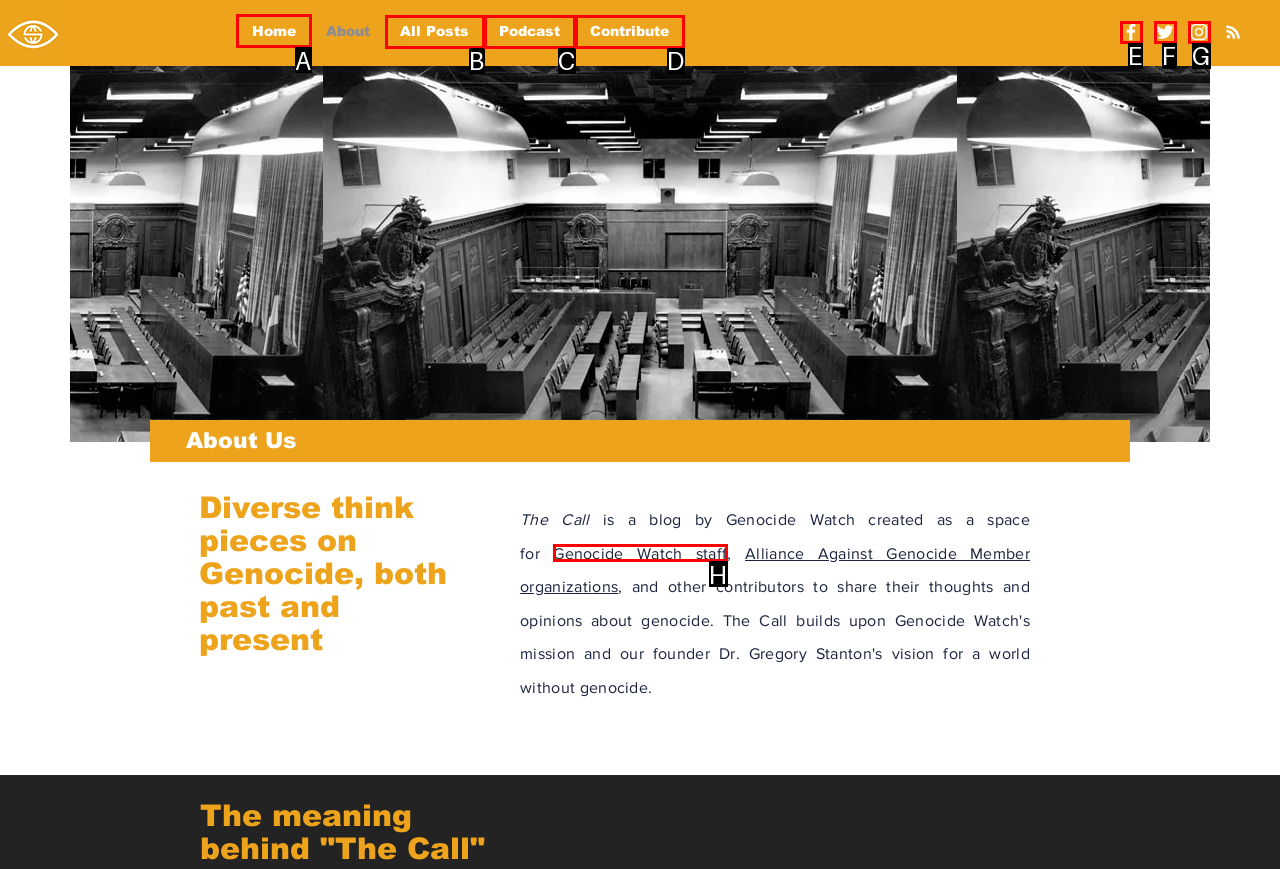Find the correct option to complete this instruction: Click the Home link. Reply with the corresponding letter.

A